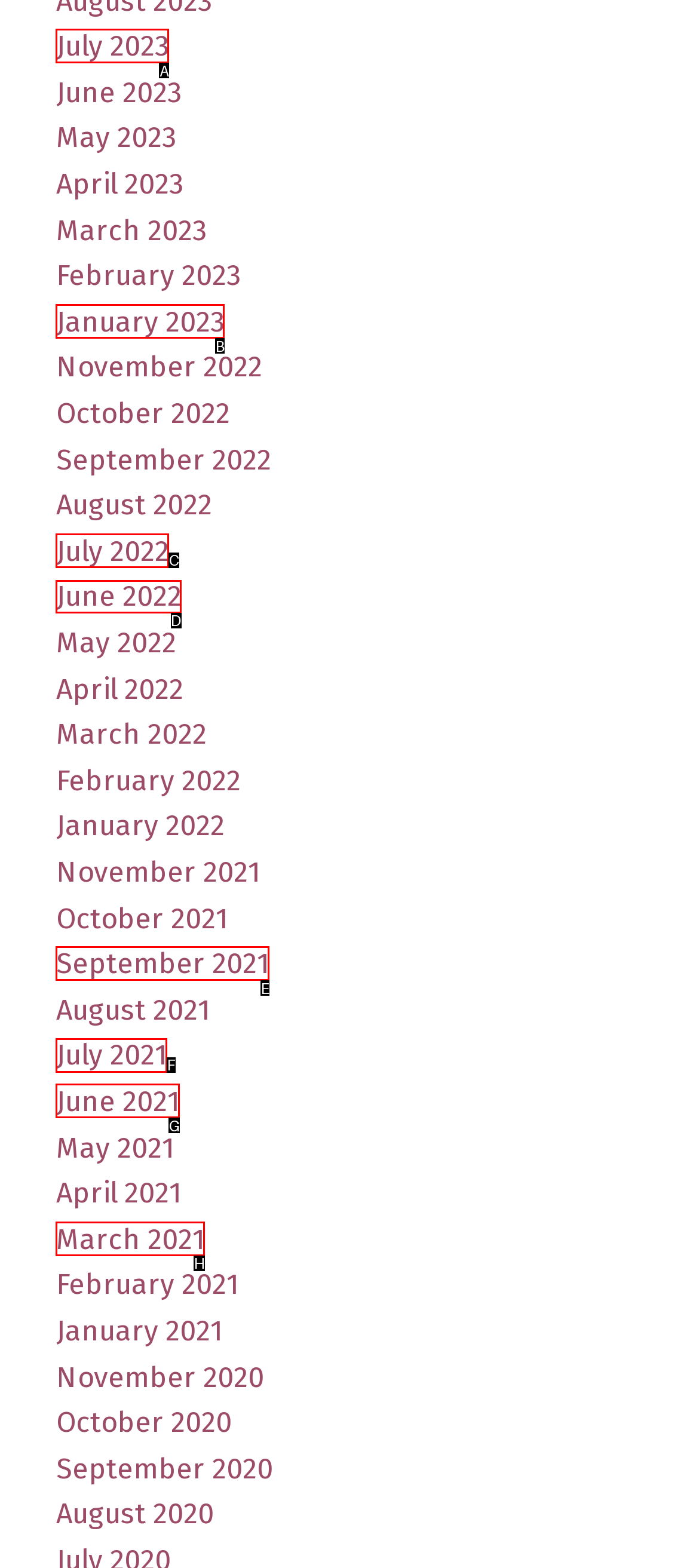Tell me which one HTML element I should click to complete the following task: View June 2022
Answer with the option's letter from the given choices directly.

D